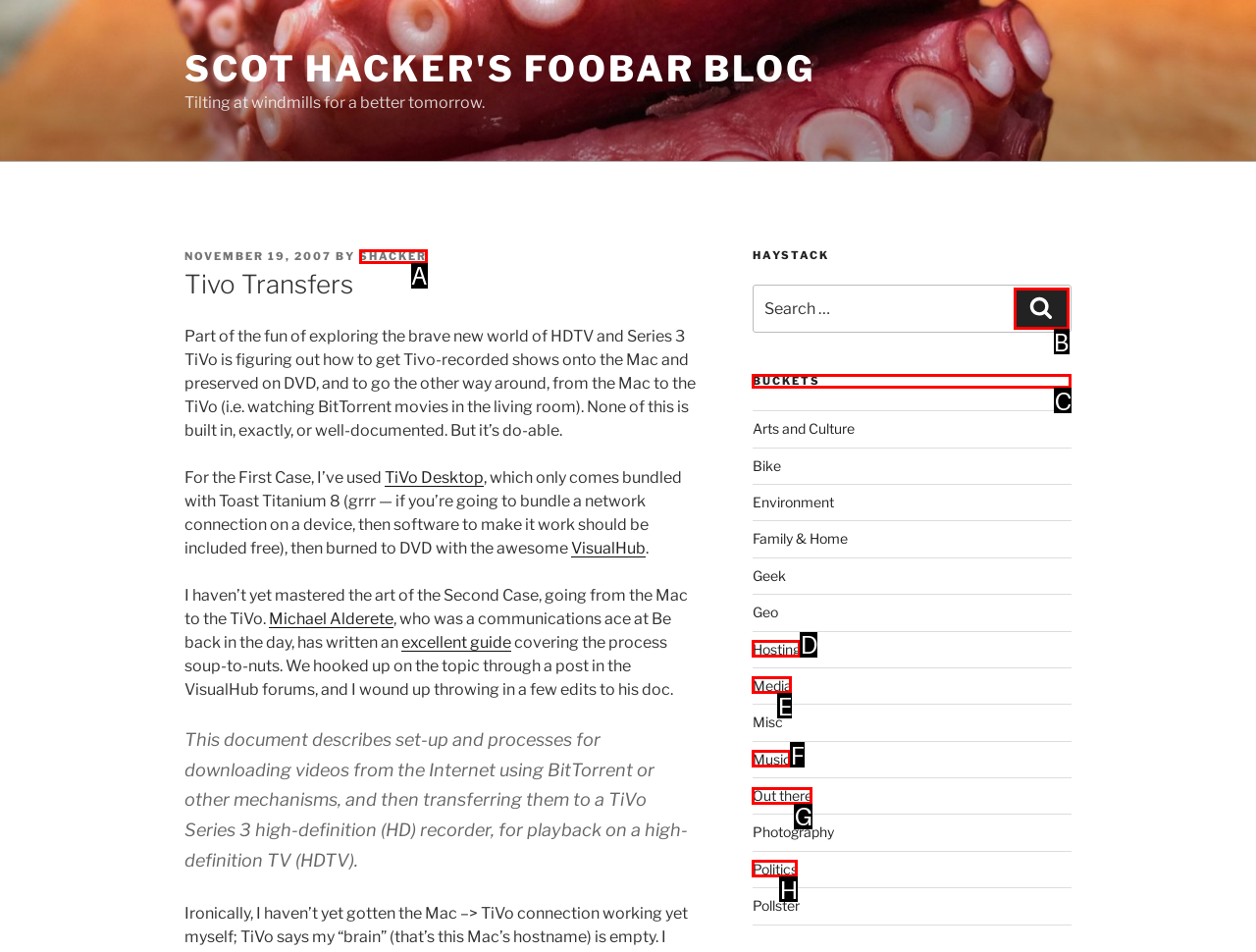Identify the correct lettered option to click in order to perform this task: Go to the Buckets section. Respond with the letter.

C